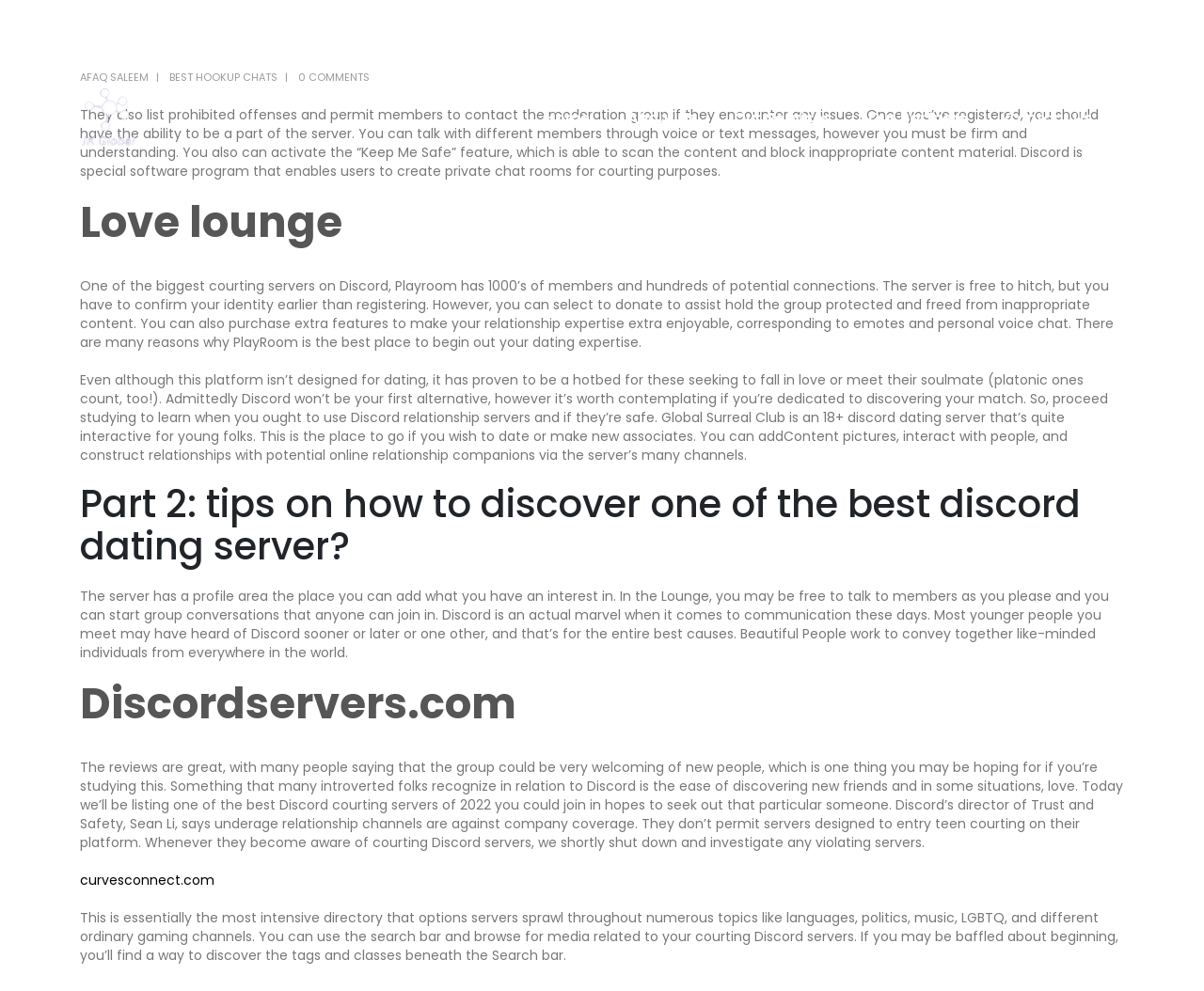Identify the bounding box coordinates of the specific part of the webpage to click to complete this instruction: "Click the 'About Us' link".

[0.506, 0.064, 0.594, 0.175]